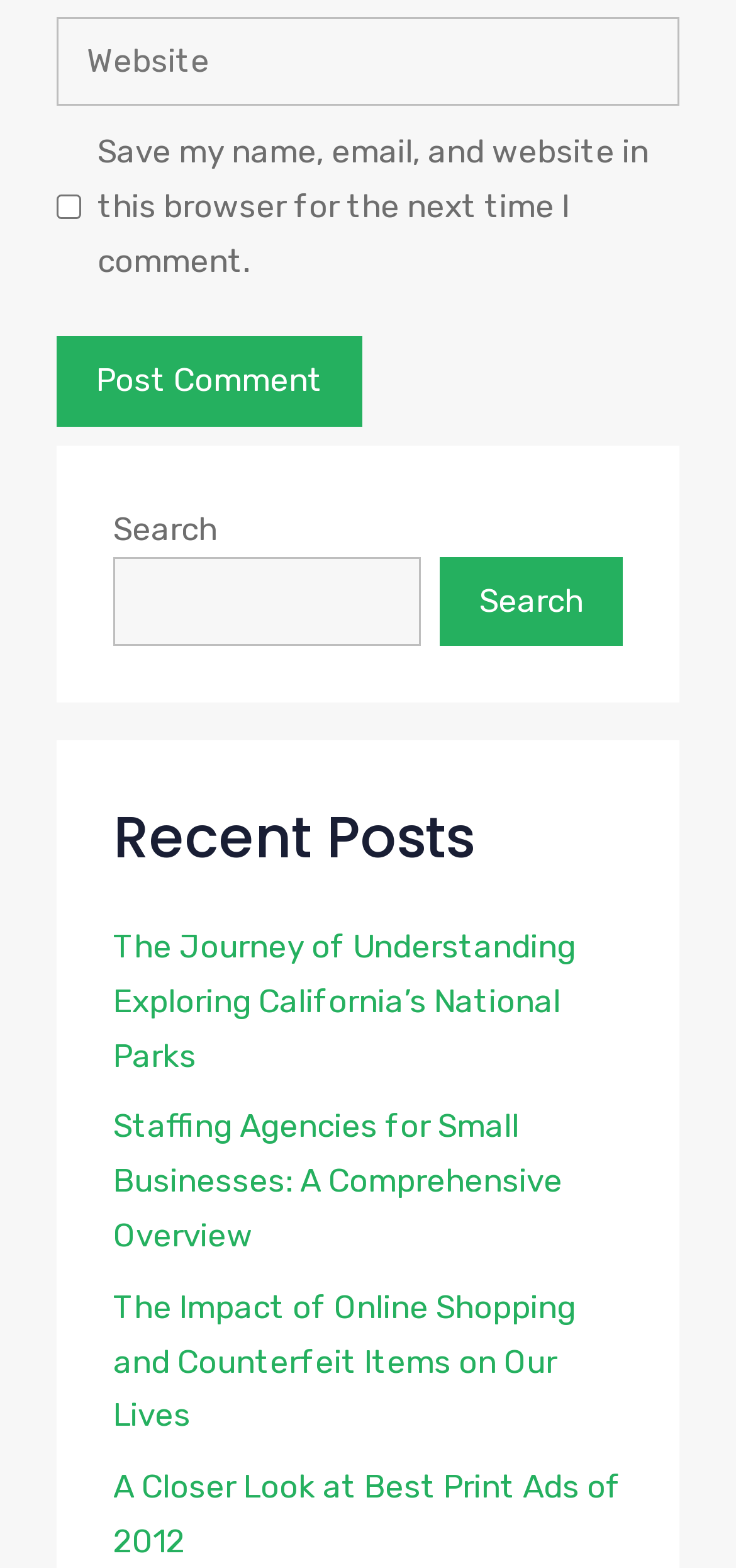Give the bounding box coordinates for the element described as: "parent_node: Comment name="url" placeholder="Website"".

[0.077, 0.011, 0.923, 0.068]